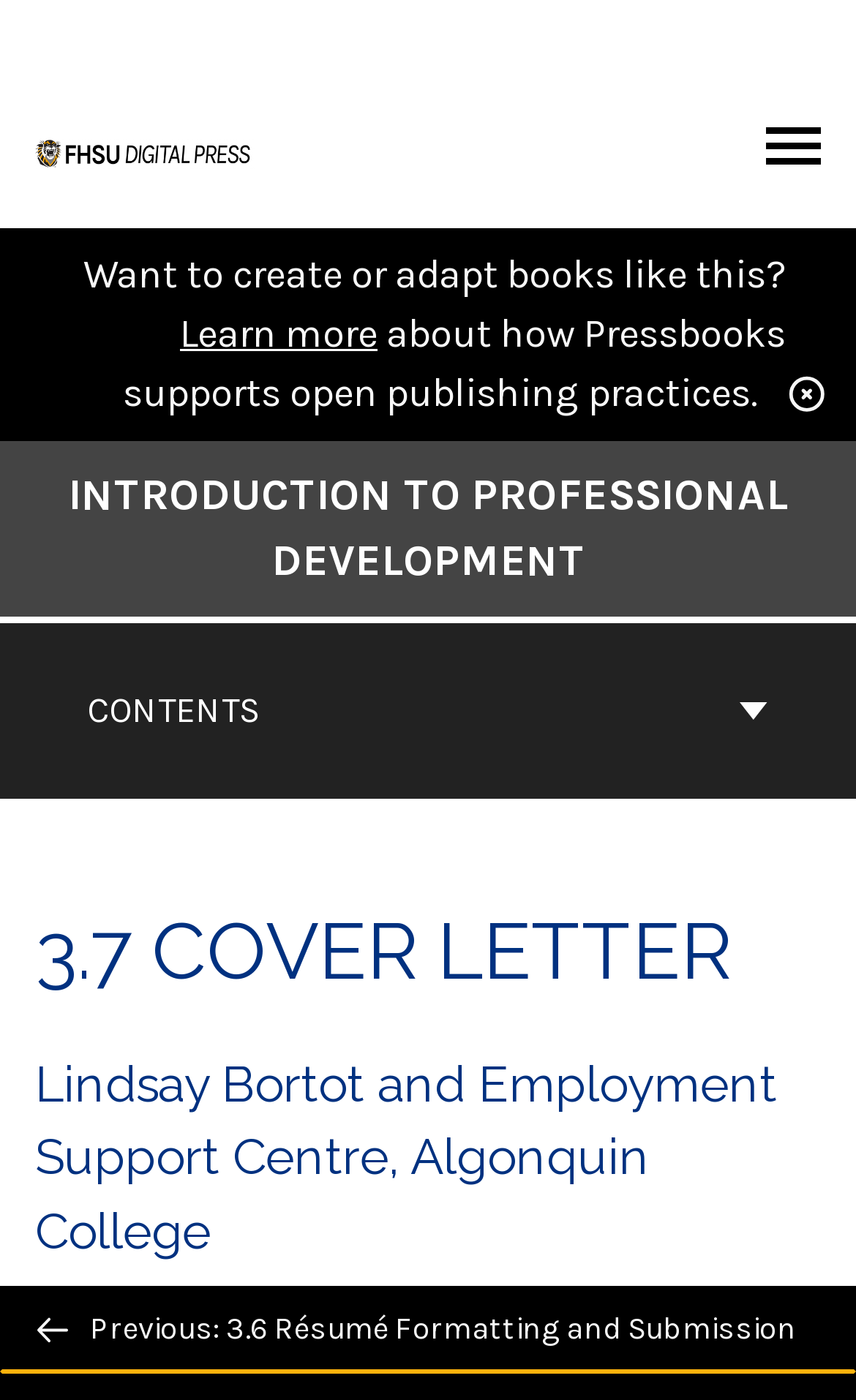Create a detailed summary of all the visual and textual information on the webpage.

The webpage is about "Introduction to Professional Development" and specifically focuses on cover letters. At the top left, there is a logo for FHSU Digital Press, accompanied by a link to the press's website. On the top right, there is a "Toggle Menu" link. 

Below the top section, there is a promotional message that reads "Want to create or adapt books like this?" followed by a "Learn more" link and a brief description of how Pressbooks supports open publishing practices. 

The main content area is divided into two sections. On the left, there is a navigation menu labeled "Book Contents Navigation" with a "CONTENTS" button. On the right, there is a section that displays the cover page of "Introduction to Professional Development" with a heading and a link to access the cover page. The cover page title is "INTRODUCTION TO PROFESSIONAL DEVELOPMENT".

Below the cover page section, there is a header area with a heading "3.7 COVER LETTER" and a credit line "Lindsay Bortot and Employment Support Centre, Algonquin College". 

At the bottom of the page, there are navigation links, including a "Previous" link to "3.6 Résumé Formatting and Submission" accompanied by a small arrow icon, and a "BACK TO TOP" button.